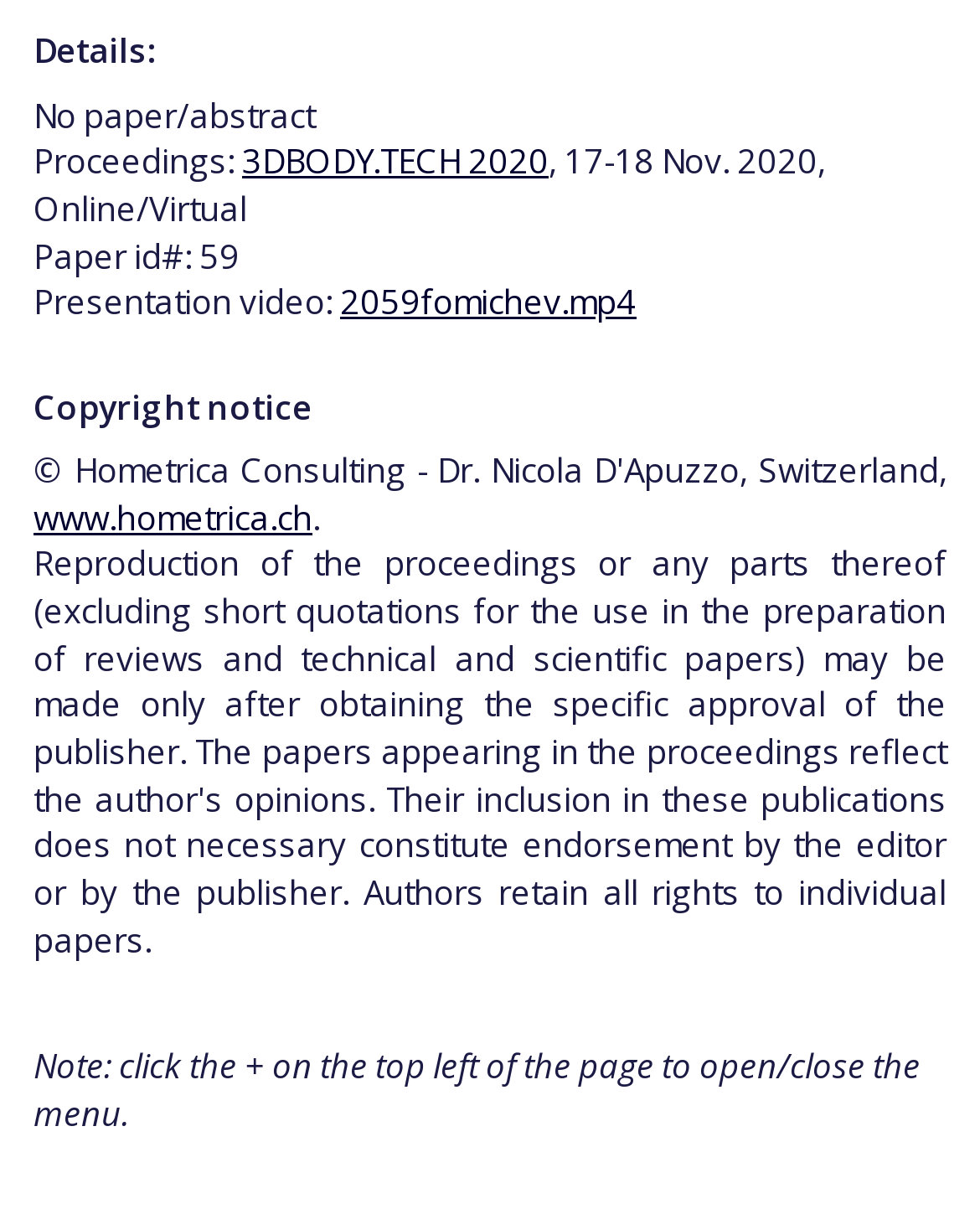For the element described, predict the bounding box coordinates as (top-left x, top-left y, bottom-right x, bottom-right y). All values should be between 0 and 1. Element description: www.hometrica.ch

[0.034, 0.409, 0.319, 0.446]